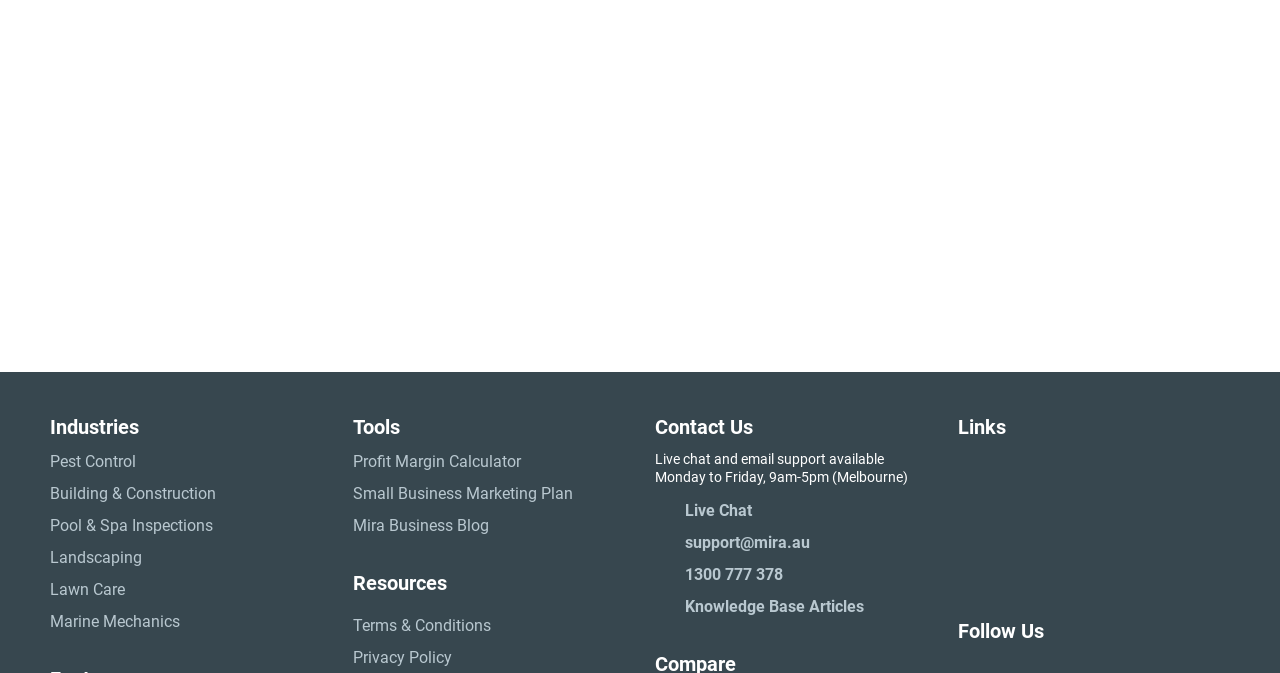Find and indicate the bounding box coordinates of the region you should select to follow the given instruction: "Start Live Chat".

[0.512, 0.741, 0.725, 0.777]